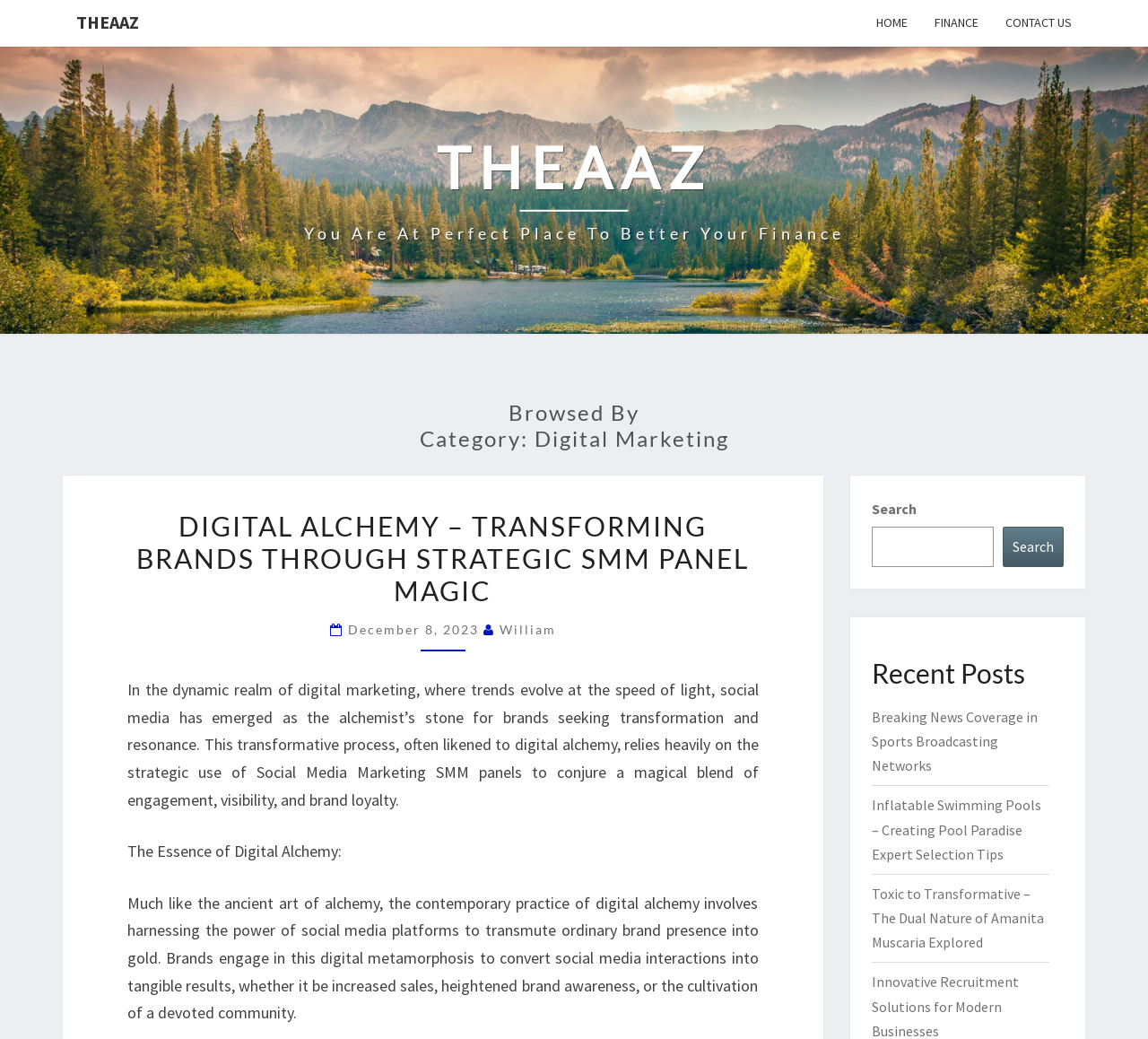Elaborate on the different components and information displayed on the webpage.

The webpage is about Digital Marketing, specifically focusing on Theaaz. At the top, there is a navigation menu with links to "THEAAZ", "HOME", "FINANCE", and "CONTACT US". Below the navigation menu, there is a heading that reads "THEAAZ You Are At Perfect Place To Better Your Finance".

The main content of the webpage is divided into sections. The first section has a heading "Browsed By Category: Digital Marketing" and contains an article about digital alchemy in marketing. The article has a title "DIGITAL ALCHEMY – TRANSFORMING BRANDS THROUGH STRATEGIC SMM PANEL MAGIC" and is followed by a brief description of the article. There is also a link to the article and information about the author and publication date.

Below the article, there is a block of text that discusses the concept of digital alchemy in more detail. The text is divided into two paragraphs, with the first paragraph explaining the role of social media in digital marketing and the second paragraph elaborating on the process of digital alchemy.

To the right of the article, there is a search bar with a button labeled "Search". Below the search bar, there is a section titled "Recent Posts" that lists three links to recent articles, including "Breaking News Coverage in Sports Broadcasting Networks", "Inflatable Swimming Pools – Creating Pool Paradise Expert Selection Tips", and "Toxic to Transformative – The Dual Nature of Amanita Muscaria Explored".